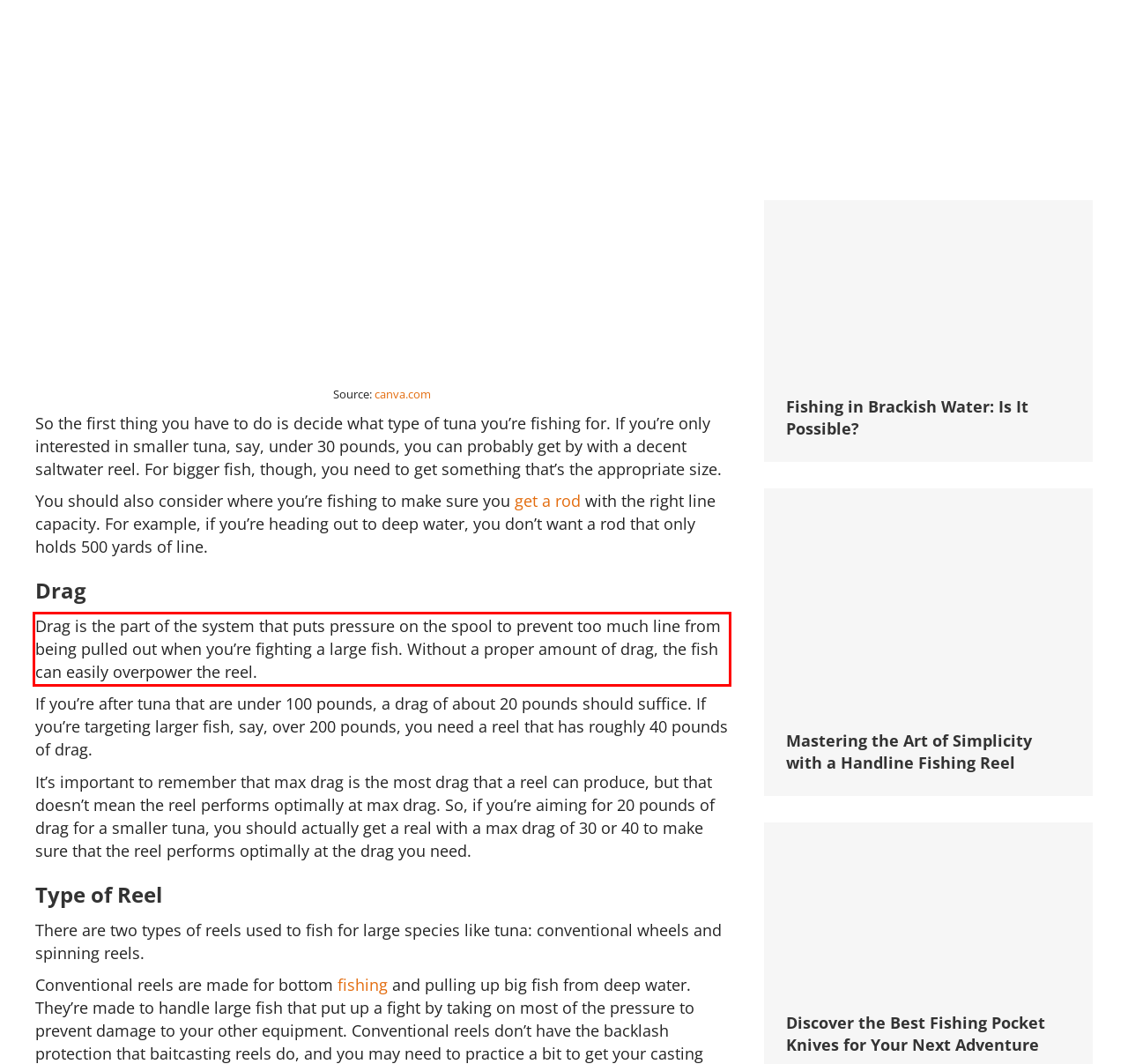Analyze the webpage screenshot and use OCR to recognize the text content in the red bounding box.

Drag is the part of the system that puts pressure on the spool to prevent too much line from being pulled out when you’re fighting a large fish. Without a proper amount of drag, the fish can easily overpower the reel.